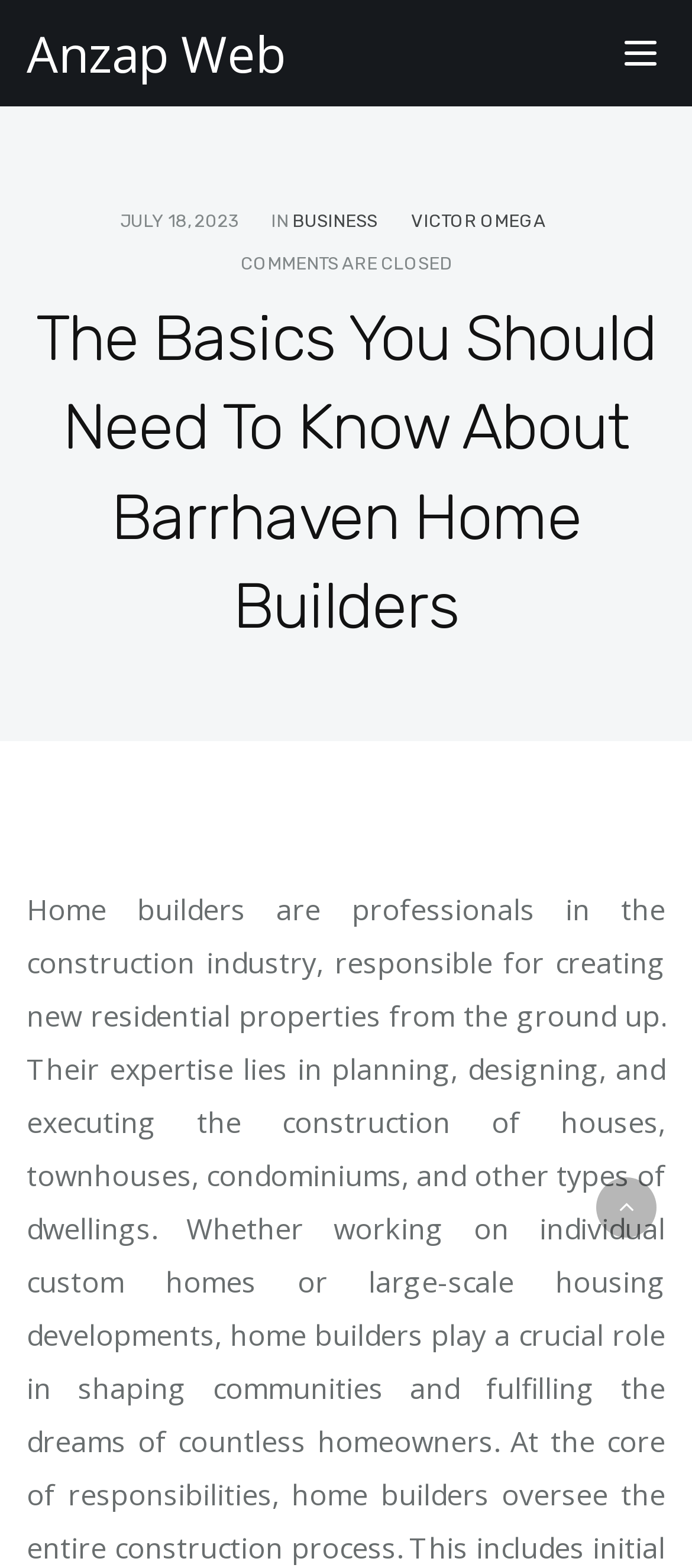Based on the visual content of the image, answer the question thoroughly: What is the type of content on the webpage?

I inferred that the webpage contains an article by examining the structure of the webpage, which includes a heading, a date, and links to other articles. The content appears to be a written article rather than a product page or other type of content.